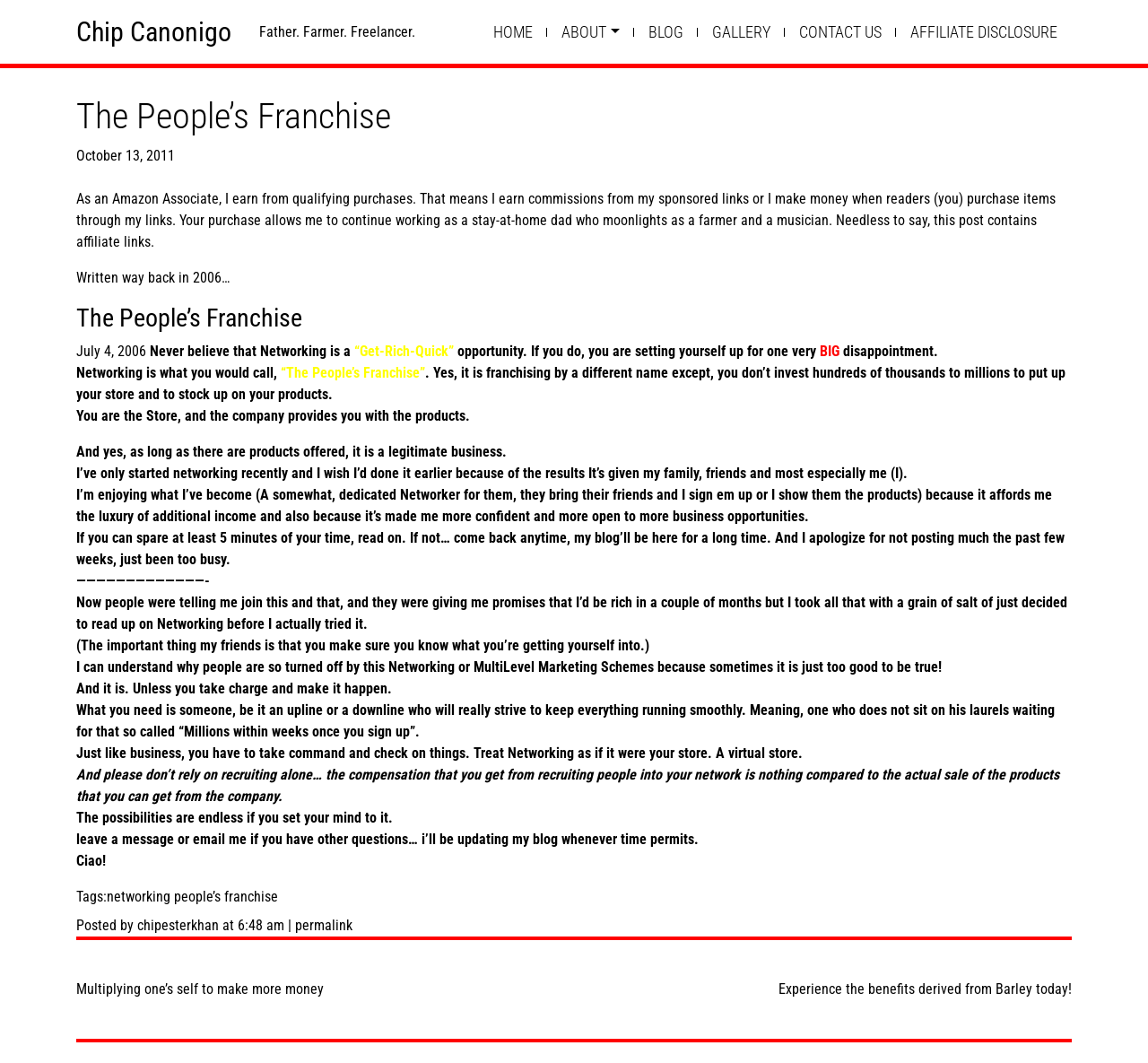Please find the bounding box for the UI component described as follows: "Chip Canonigo".

[0.066, 0.015, 0.202, 0.045]